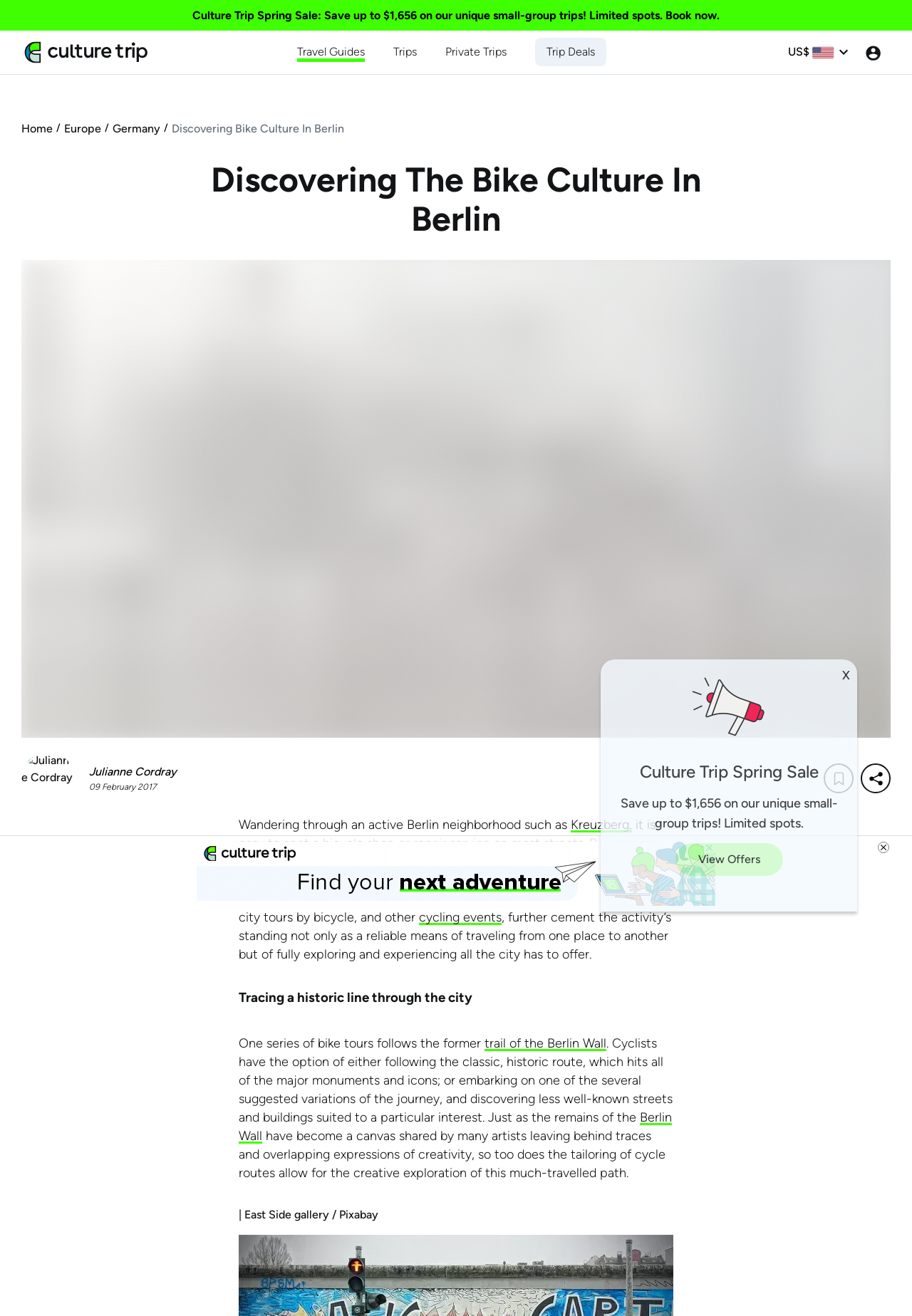Indicate the bounding box coordinates of the clickable region to achieve the following instruction: "Click the 'Culture Trip Spring Sale' link."

[0.025, 0.005, 0.975, 0.018]